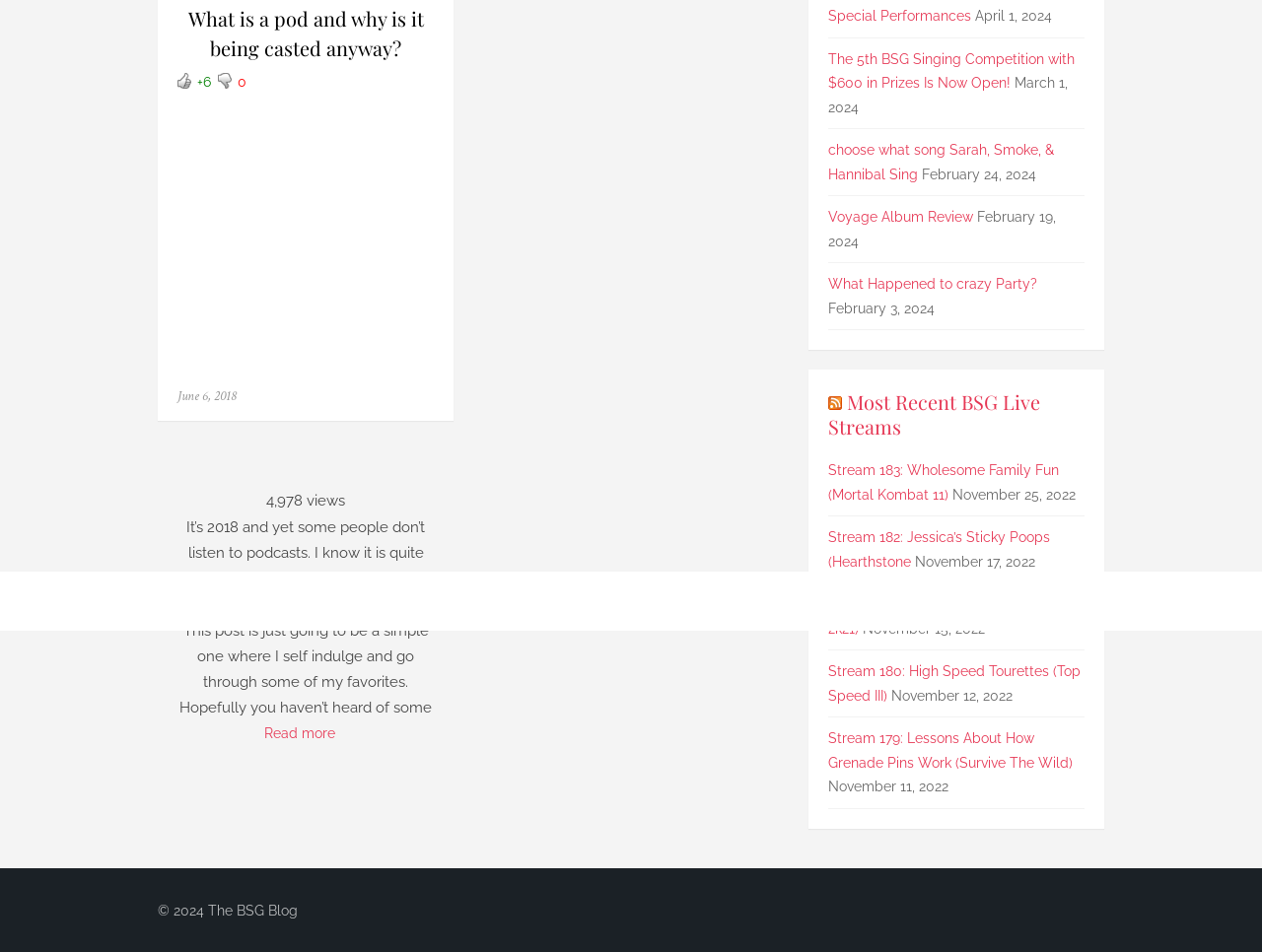Using the given element description, provide the bounding box coordinates (top-left x, top-left y, bottom-right x, bottom-right y) for the corresponding UI element in the screenshot: Most Recent BSG Live Streams

[0.656, 0.408, 0.824, 0.462]